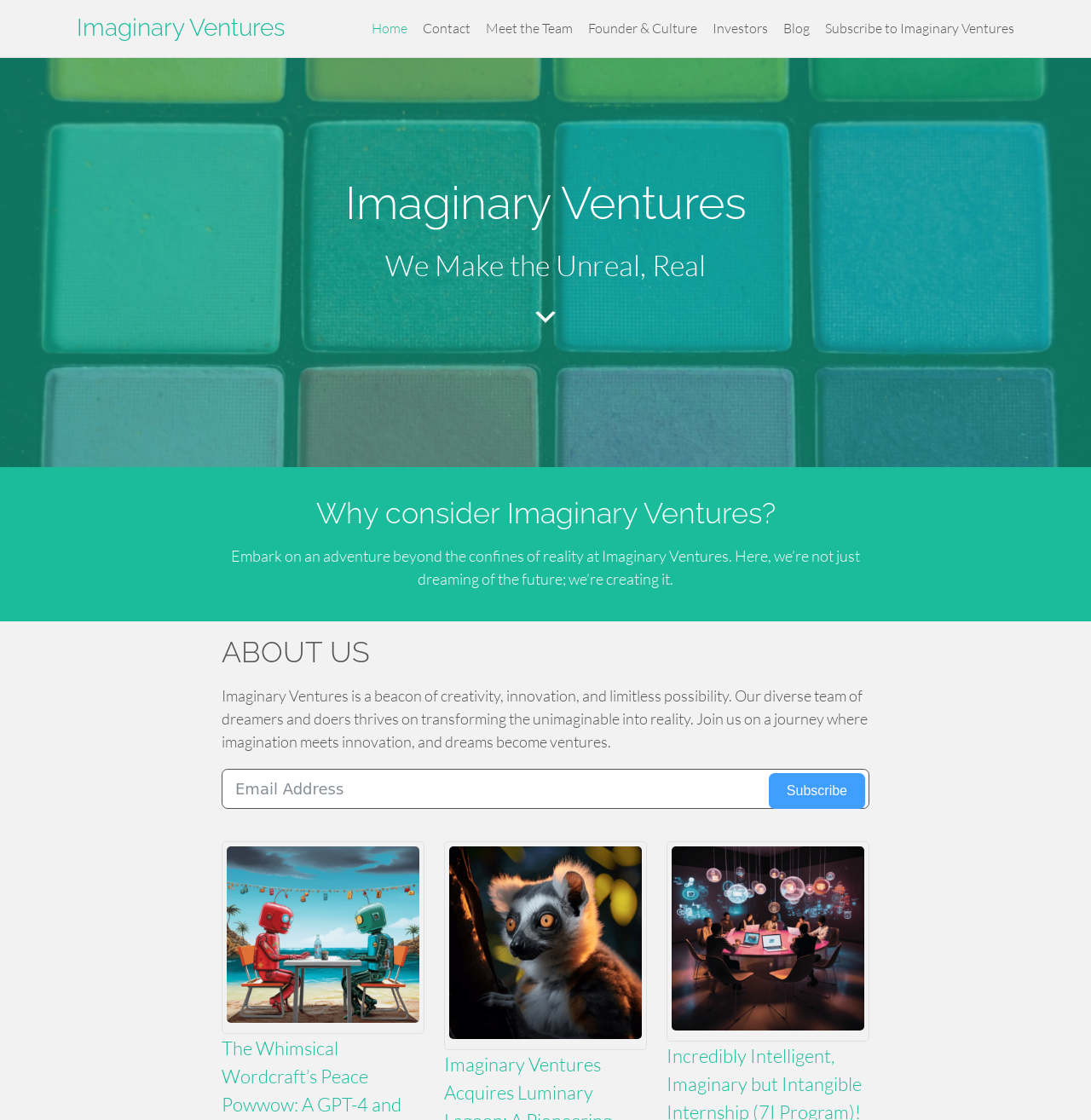Utilize the information from the image to answer the question in detail:
What is the purpose of the company?

The purpose of the company can be inferred from the static text element that reads 'We Make the Unreal, Real'. This suggests that the company is focused on creating innovative and imaginative solutions that bring new ideas to life.